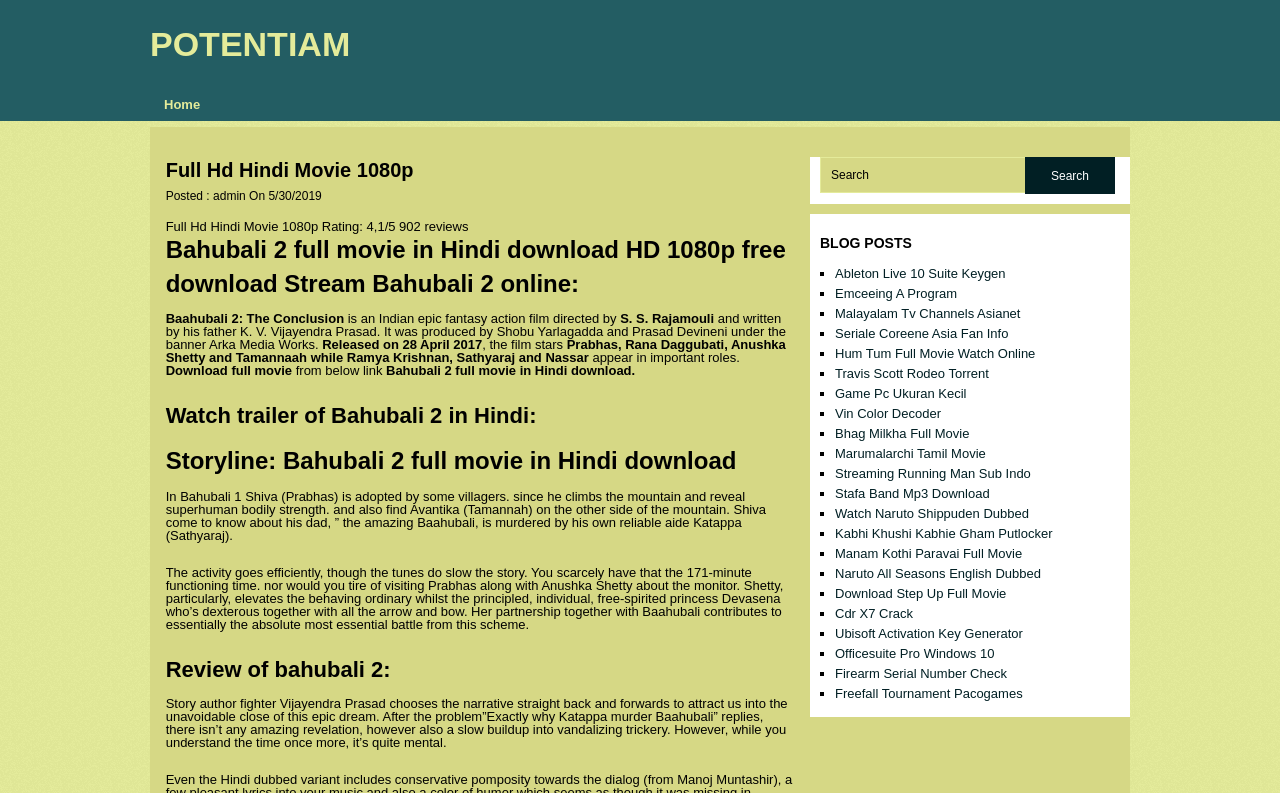Please determine the bounding box coordinates of the element's region to click in order to carry out the following instruction: "Book a stay". The coordinates should be four float numbers between 0 and 1, i.e., [left, top, right, bottom].

None